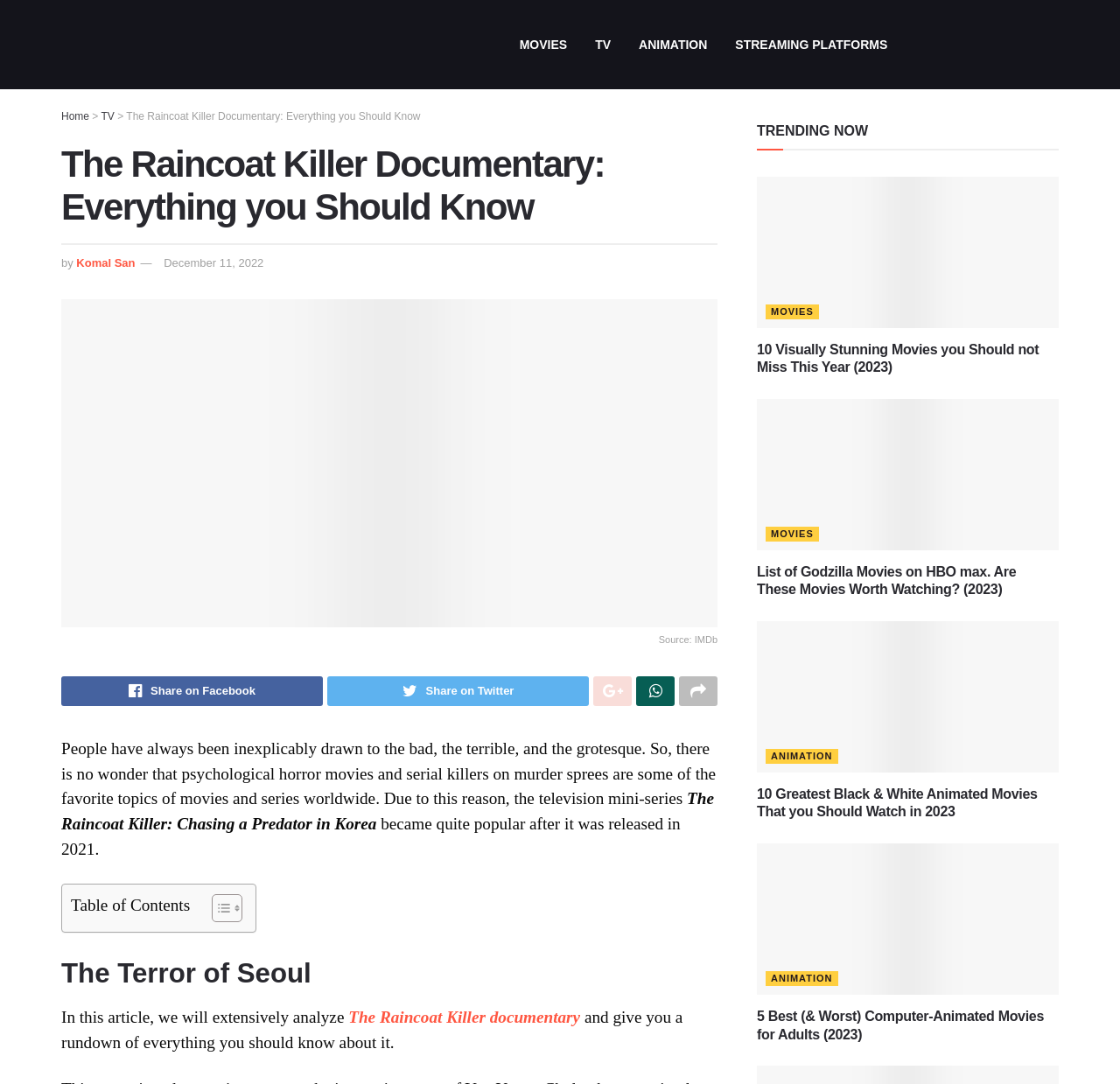Calculate the bounding box coordinates of the UI element given the description: "Home".

[0.055, 0.102, 0.08, 0.113]